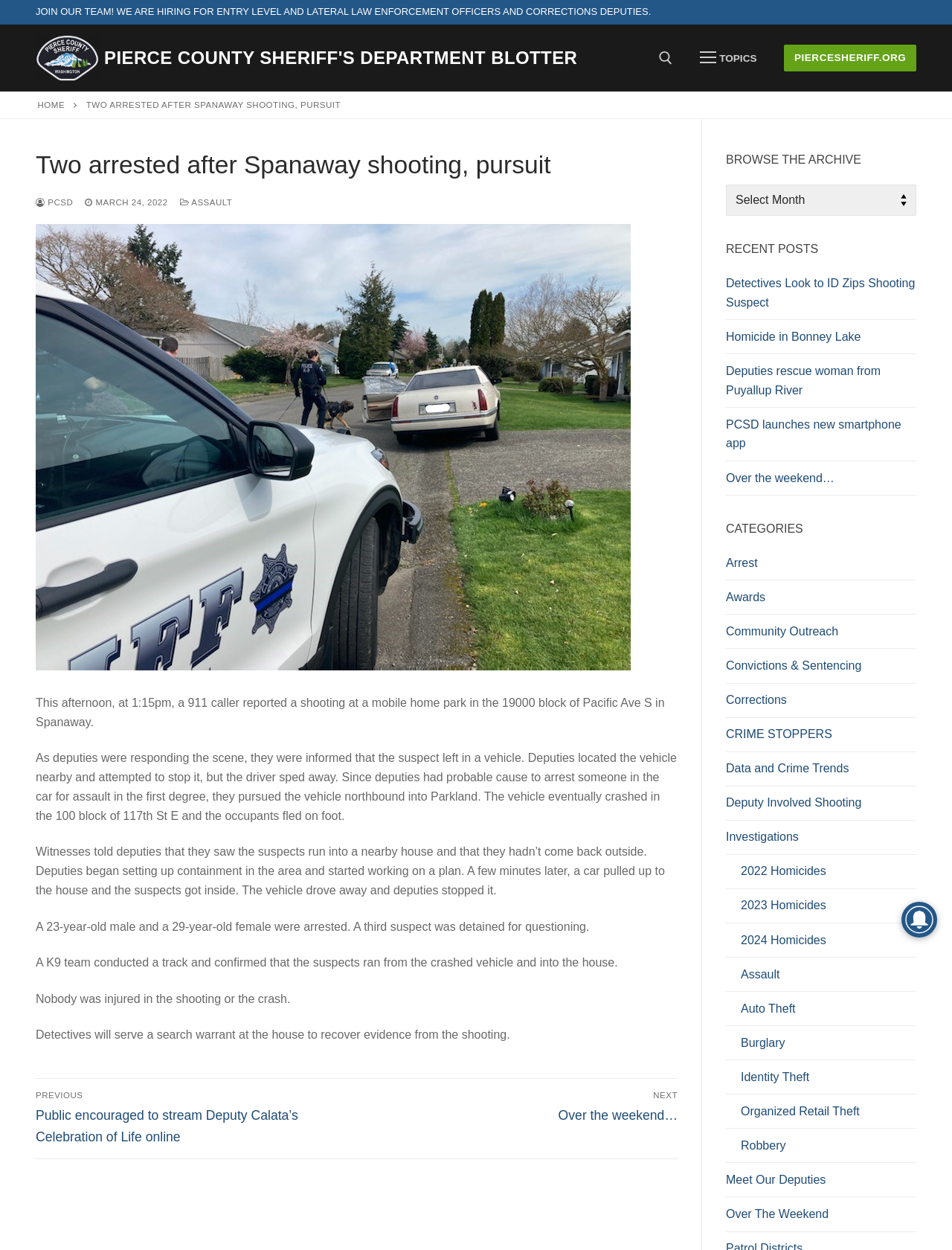Determine the bounding box for the described HTML element: "Electronic". Ensure the coordinates are four float numbers between 0 and 1 in the format [left, top, right, bottom].

None